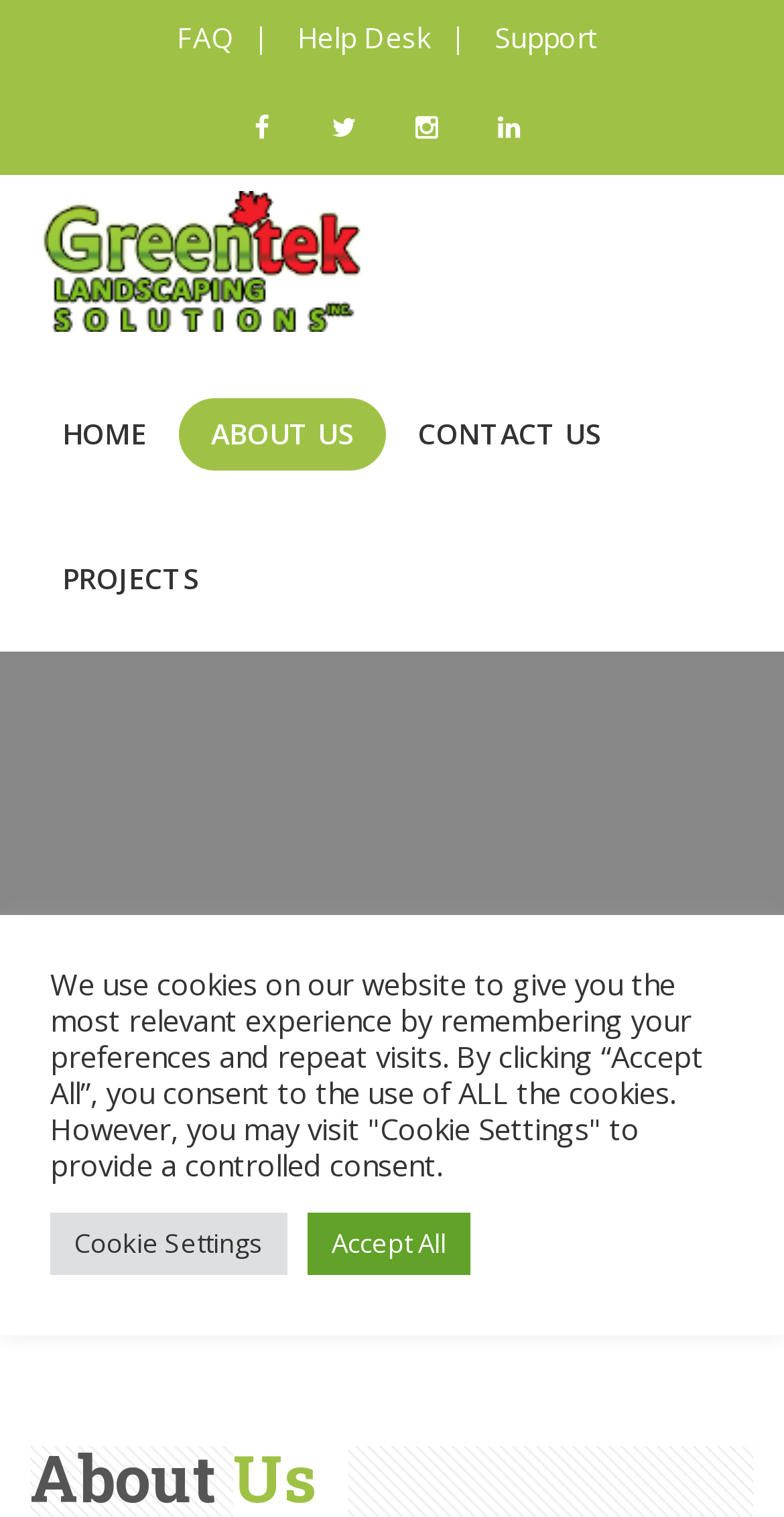Extract the bounding box coordinates for the UI element described as: "Click Here".

None